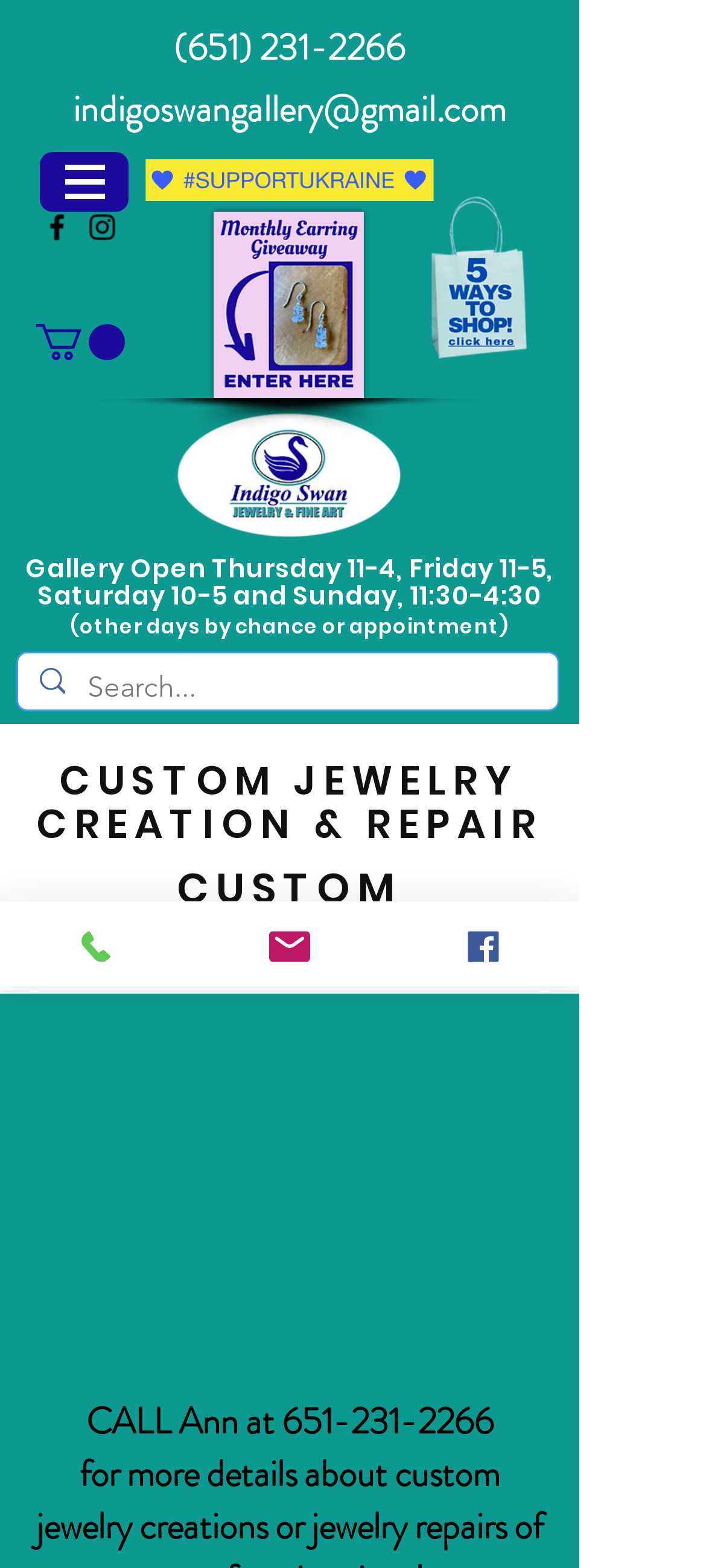Please locate the bounding box coordinates of the element that needs to be clicked to achieve the following instruction: "Send an email". The coordinates should be four float numbers between 0 and 1, i.e., [left, top, right, bottom].

[0.103, 0.053, 0.717, 0.087]